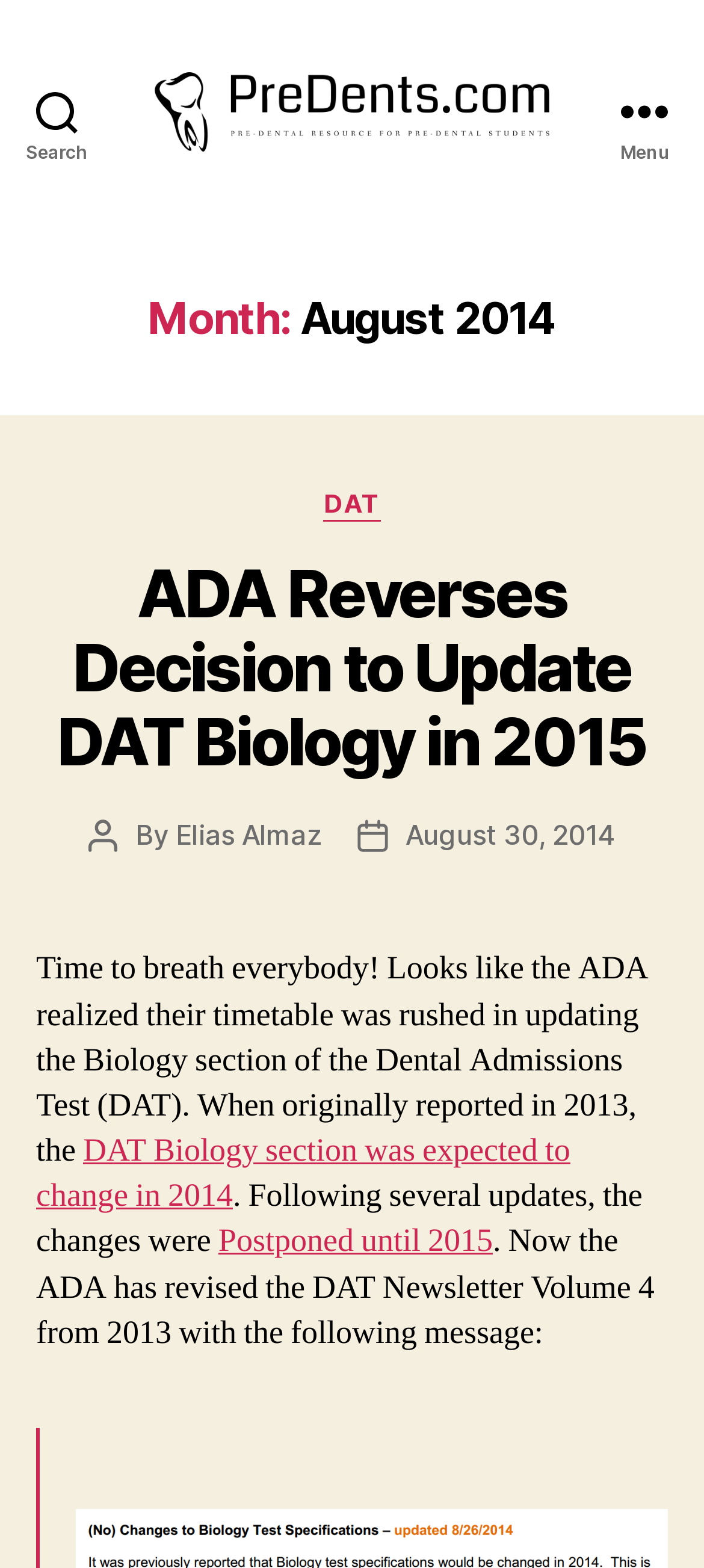Please find the bounding box coordinates of the element that you should click to achieve the following instruction: "Search on the website". The coordinates should be presented as four float numbers between 0 and 1: [left, top, right, bottom].

[0.0, 0.0, 0.162, 0.142]